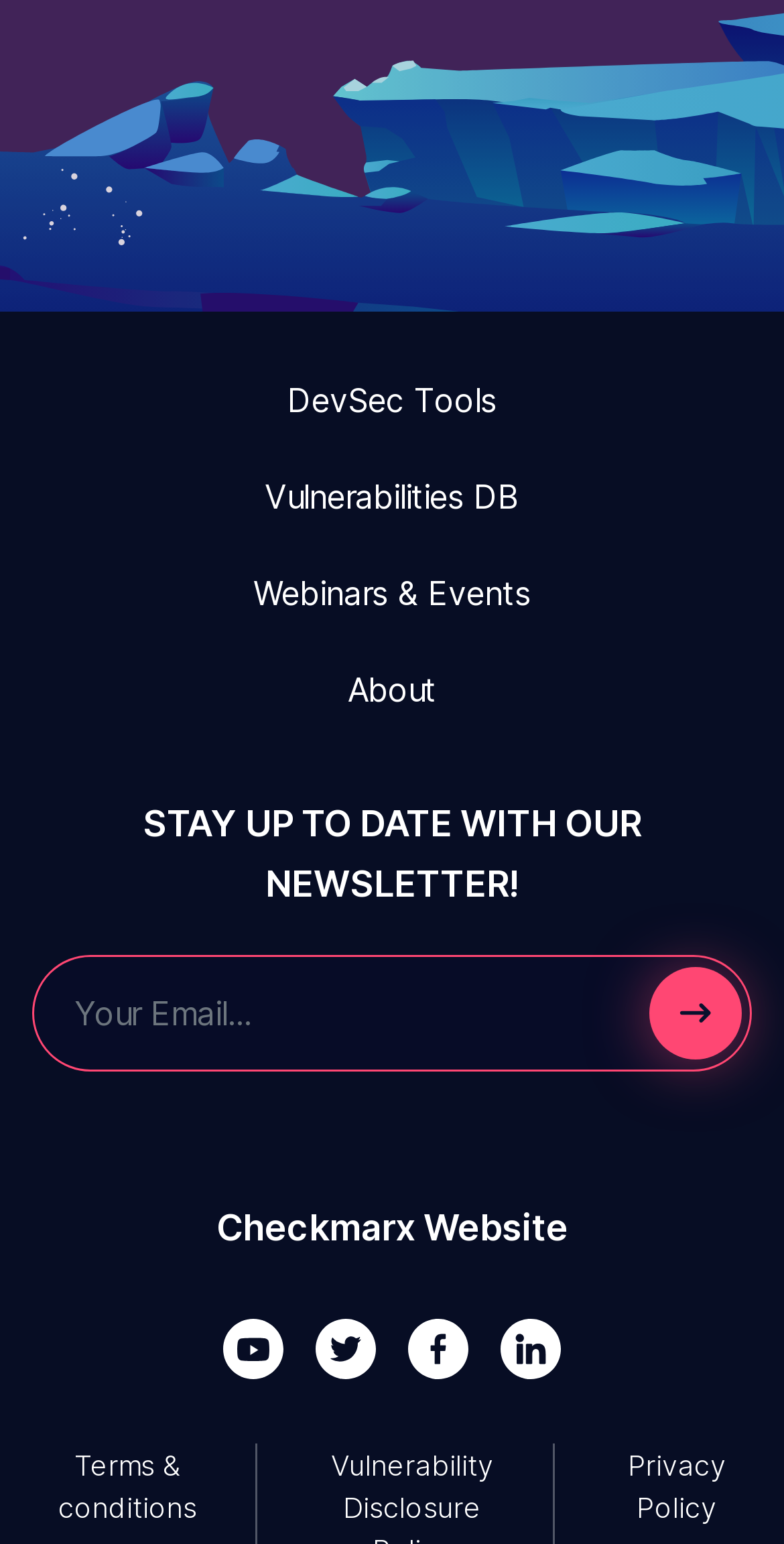Please identify the bounding box coordinates of the clickable element to fulfill the following instruction: "Follow TEI on Twitter". The coordinates should be four float numbers between 0 and 1, i.e., [left, top, right, bottom].

None